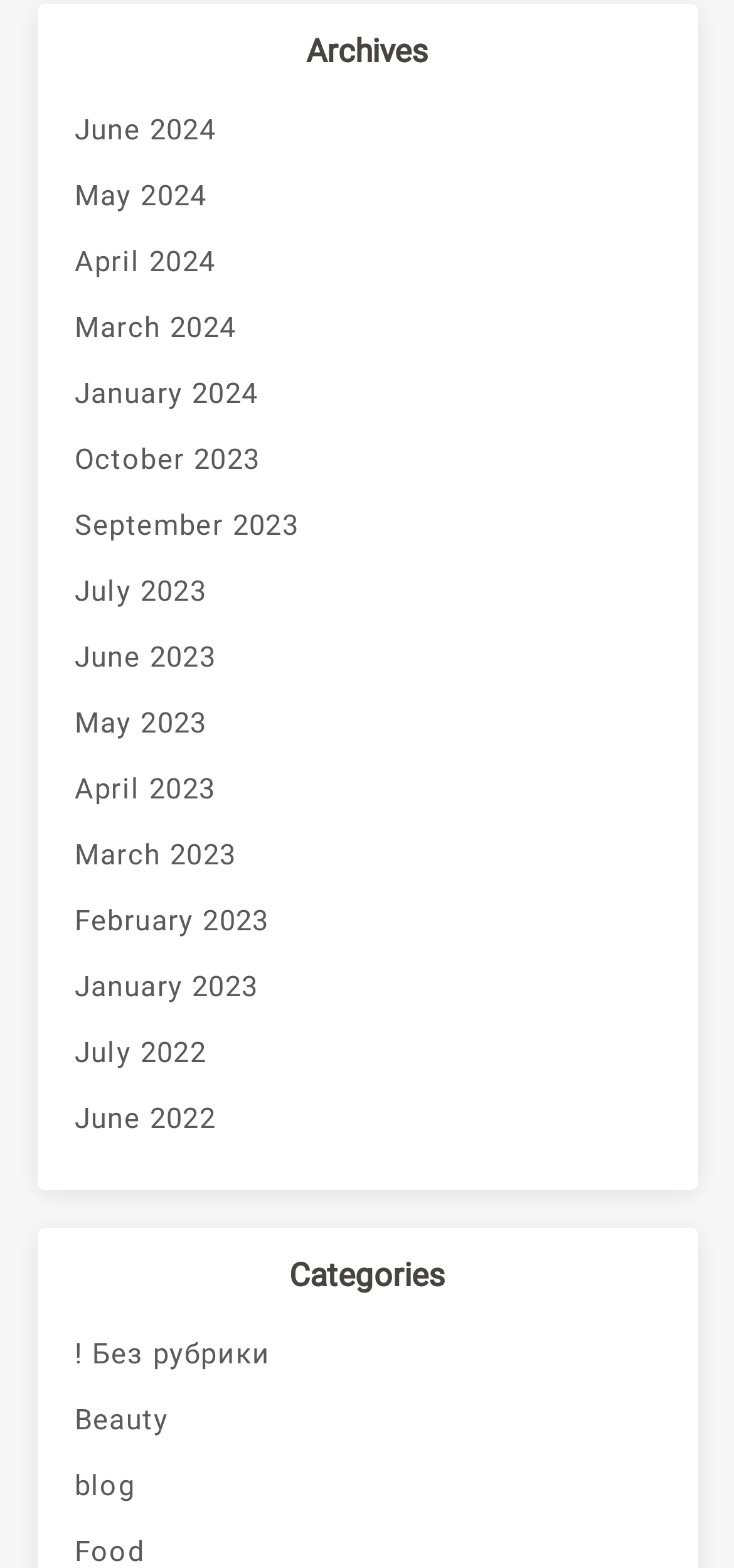Kindly determine the bounding box coordinates for the clickable area to achieve the given instruction: "browse categories".

[0.05, 0.783, 0.95, 0.843]